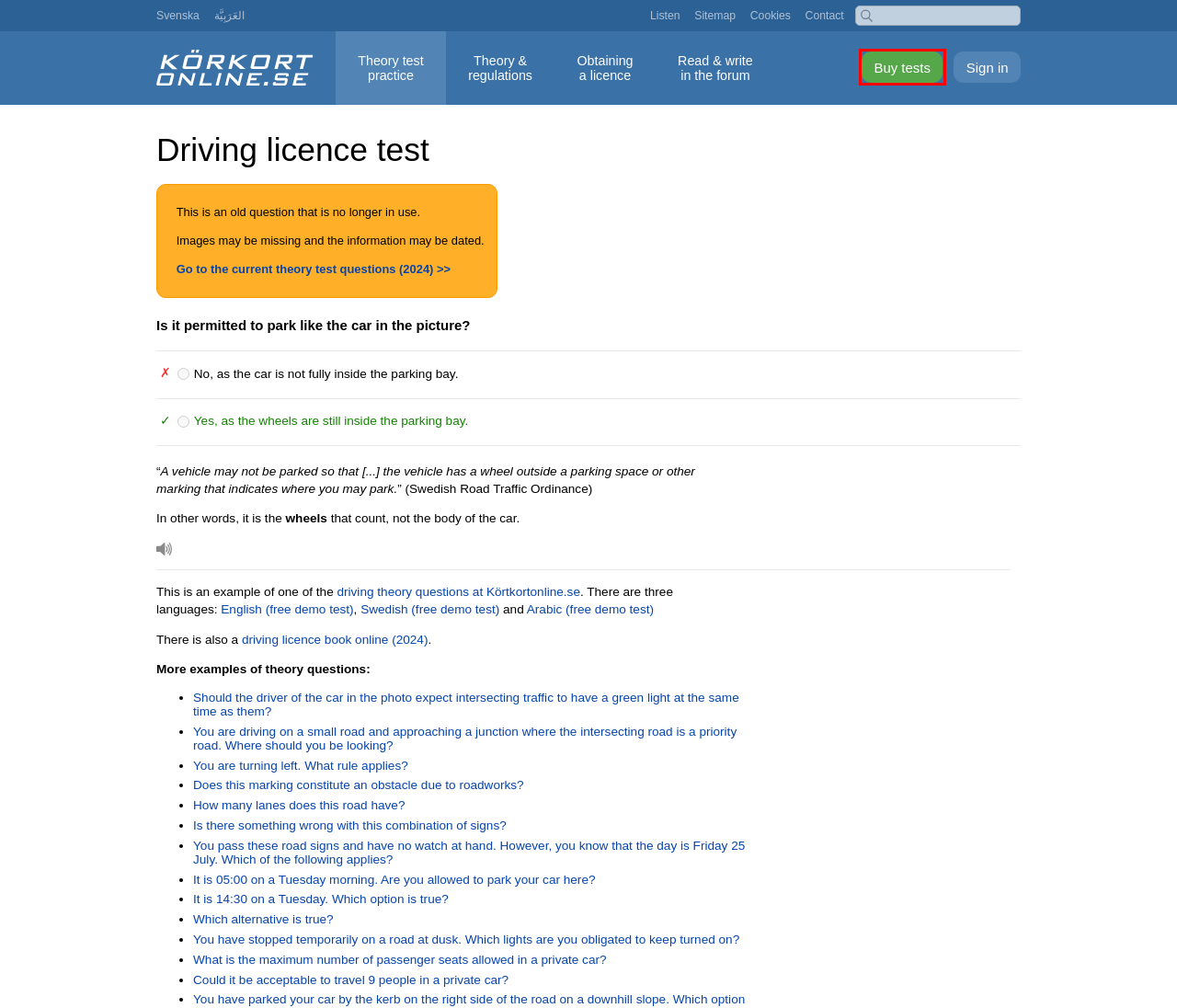Examine the screenshot of a webpage with a red bounding box around a UI element. Select the most accurate webpage description that corresponds to the new page after clicking the highlighted element. Here are the choices:
A. Körkortstest: Är det tillåtet att parkera som bilen på fotot?
B. أسئلة رخصة السياقة: هل مسموح ركن السيارة كما في الصورة؟
C. Arabic (العَرَبِيَّة) – free theory test (Swedish driving licence)
D. Driving theory questions: Which alternative is true?
E. Sitemap – Körkortonline.se
F. Driving theory questions: It is 14:30 on a Tuesday. Which option is true?
G. Driving licence questions – practice theory tests online
H. Create an account with theory questions at Körkortonline.se

H